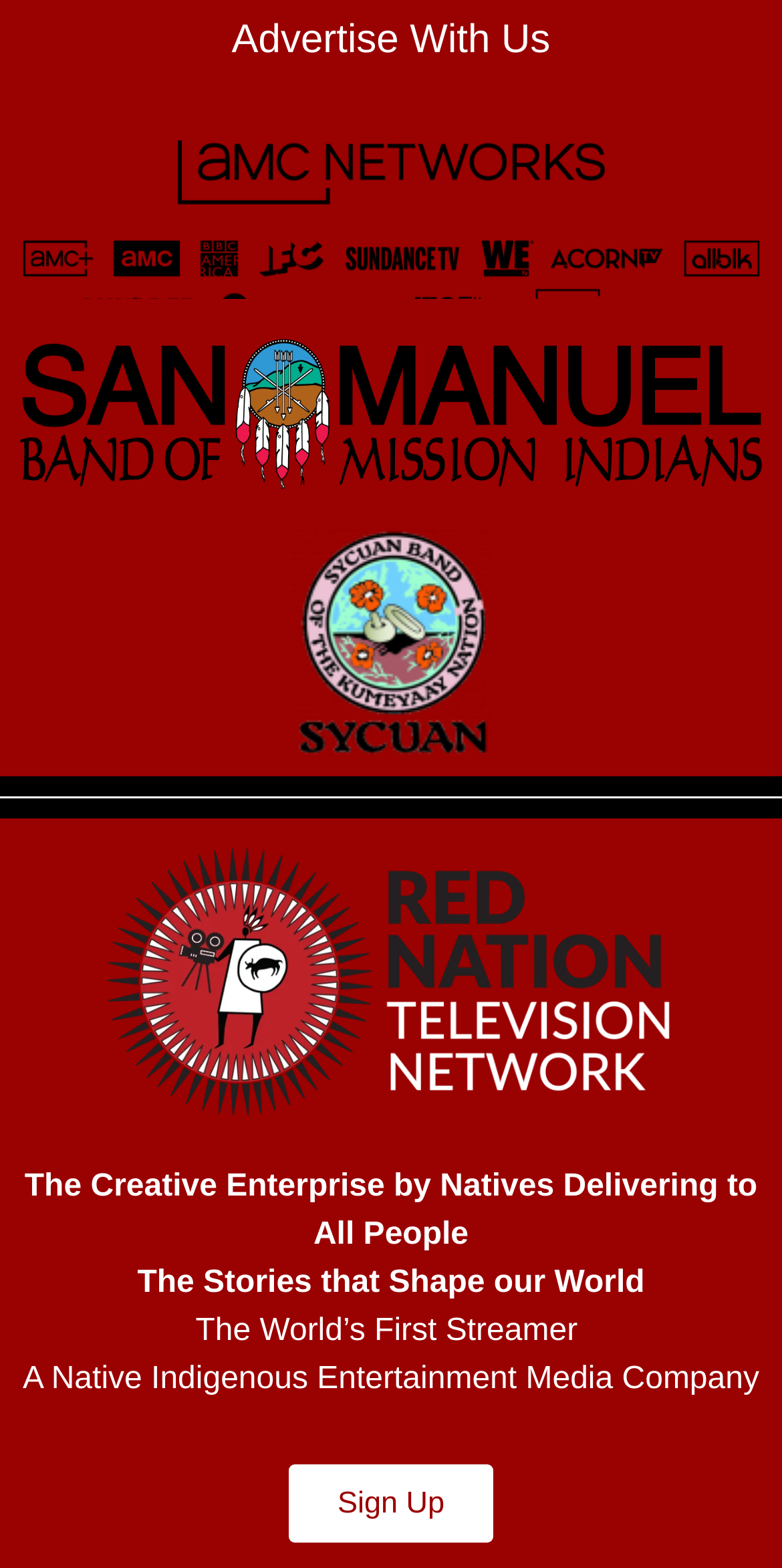Using the description "Advertise With Us", locate and provide the bounding box of the UI element.

[0.296, 0.012, 0.704, 0.04]